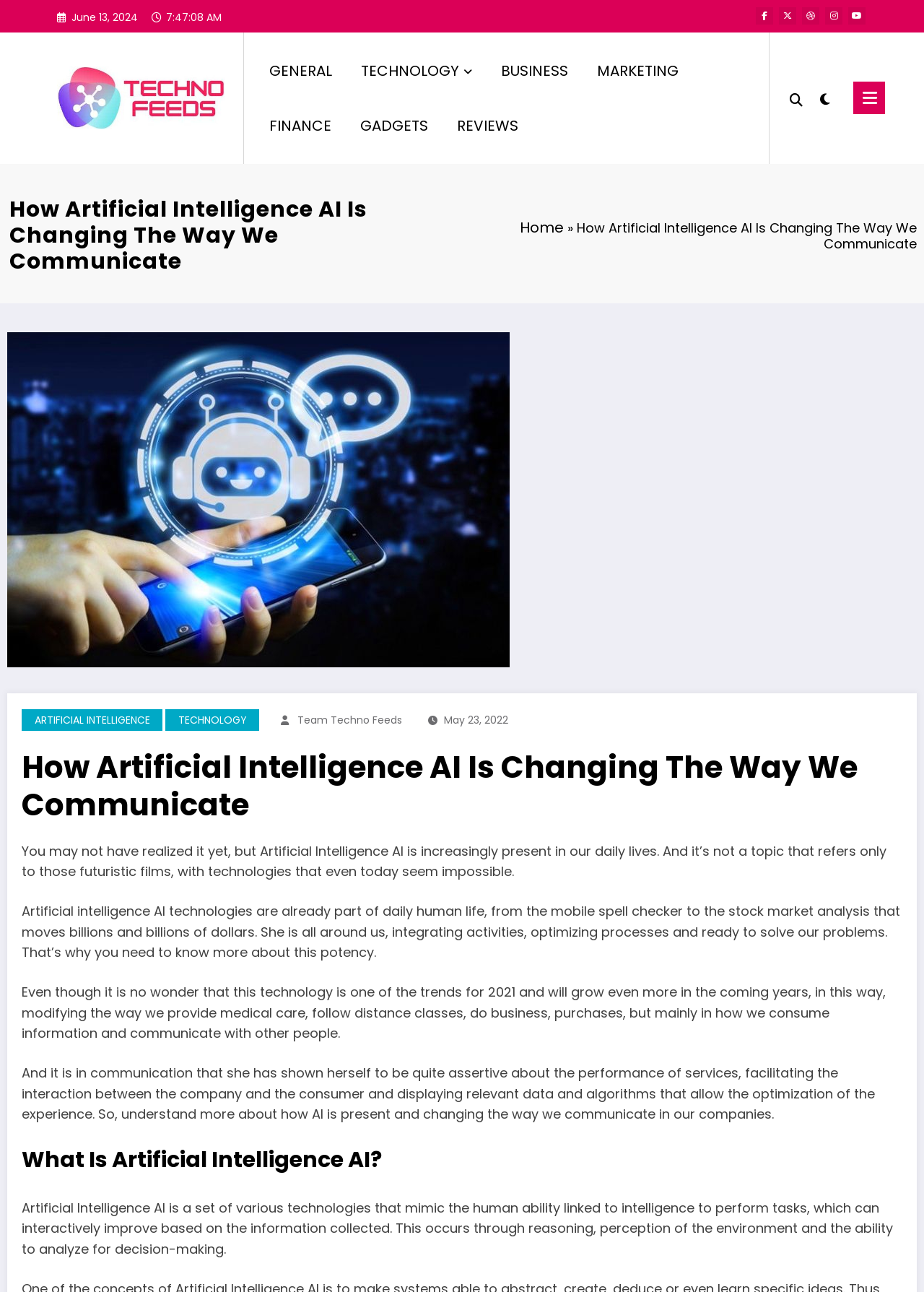Please identify the bounding box coordinates of the clickable area that will fulfill the following instruction: "Go to GENERAL page". The coordinates should be in the format of four float numbers between 0 and 1, i.e., [left, top, right, bottom].

[0.276, 0.036, 0.375, 0.073]